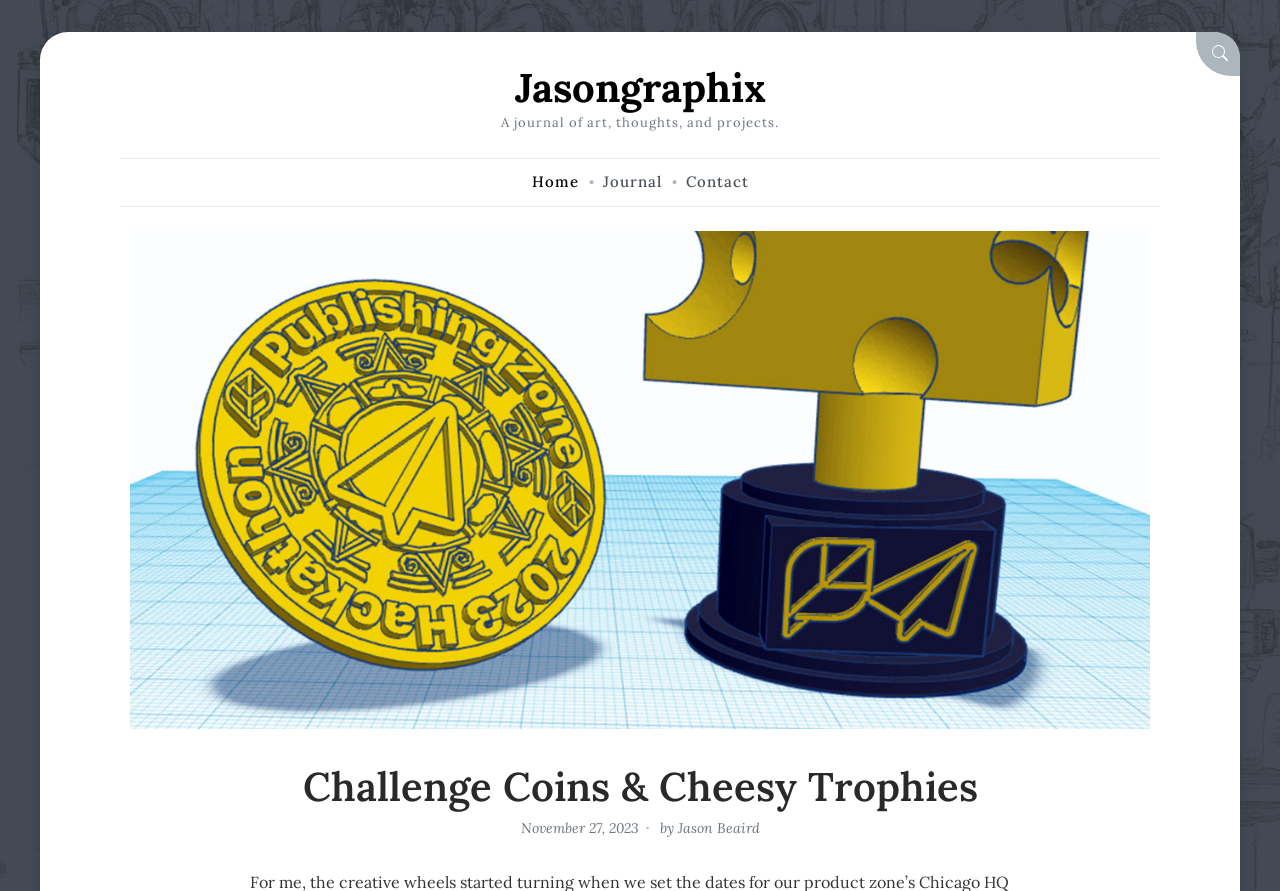What is the name of the author of the current article?
Using the picture, provide a one-word or short phrase answer.

Jason Beaird